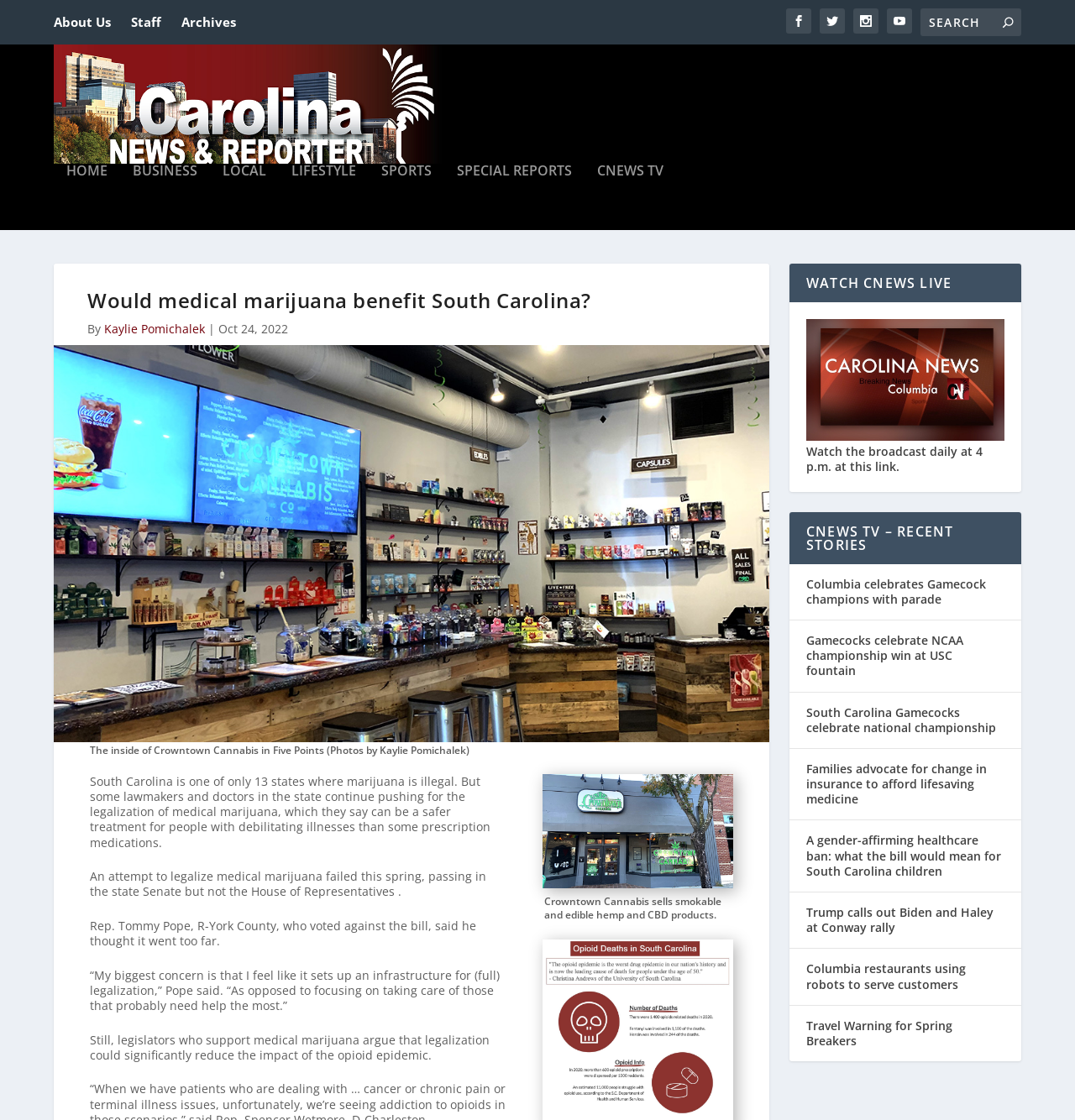What is the topic of the article?
Using the information presented in the image, please offer a detailed response to the question.

Based on the webpage content, the article discusses the potential benefits of medical marijuana in South Carolina, including its potential to reduce the impact of the opioid epidemic. The article also mentions the failed attempt to legalize medical marijuana in the state Senate and the concerns of lawmakers who voted against the bill.